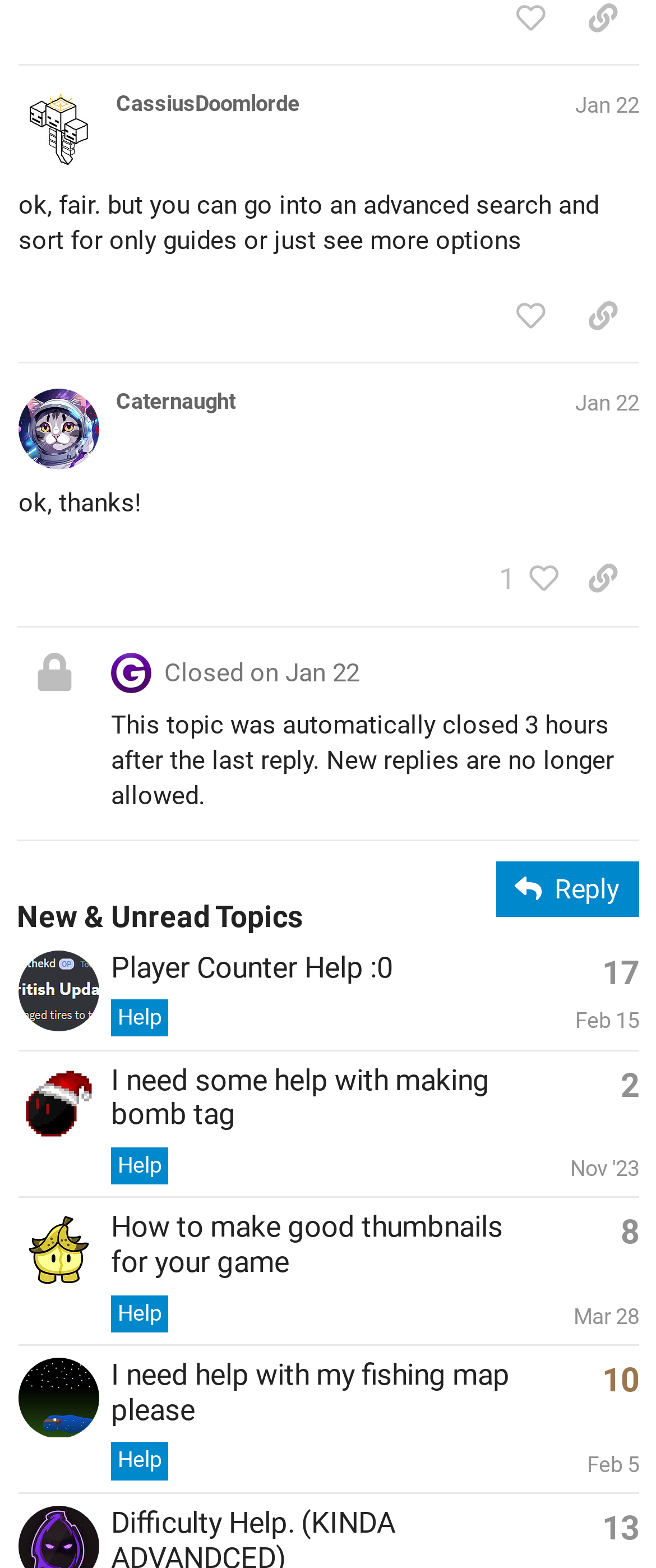Please find the bounding box for the UI component described as follows: "aria-label="Splitzy's profile, latest poster"".

[0.028, 0.787, 0.151, 0.806]